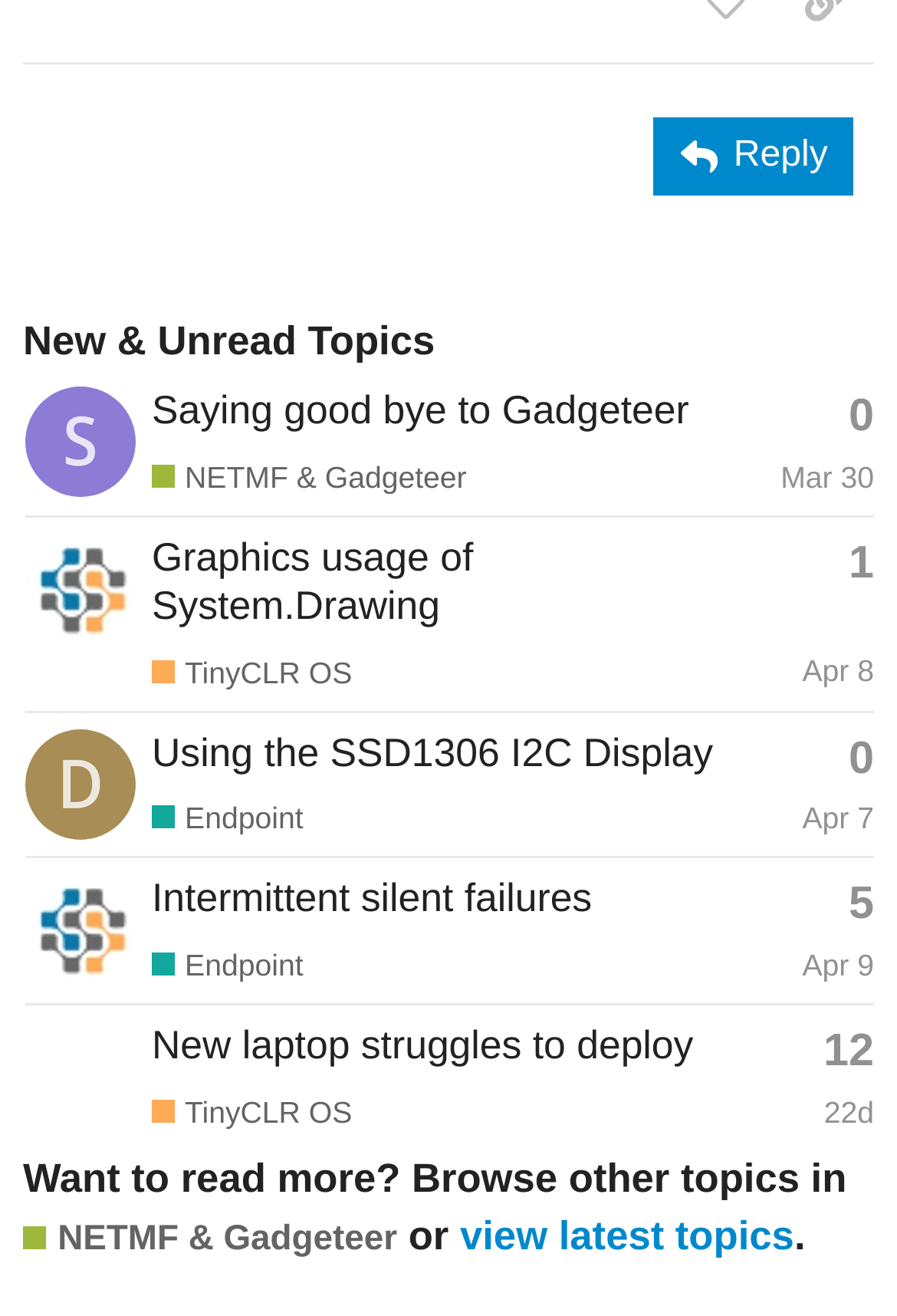Respond to the question with just a single word or phrase: 
What is the category of the topic 'Graphics usage of System.Drawing'?

TinyCLR OS